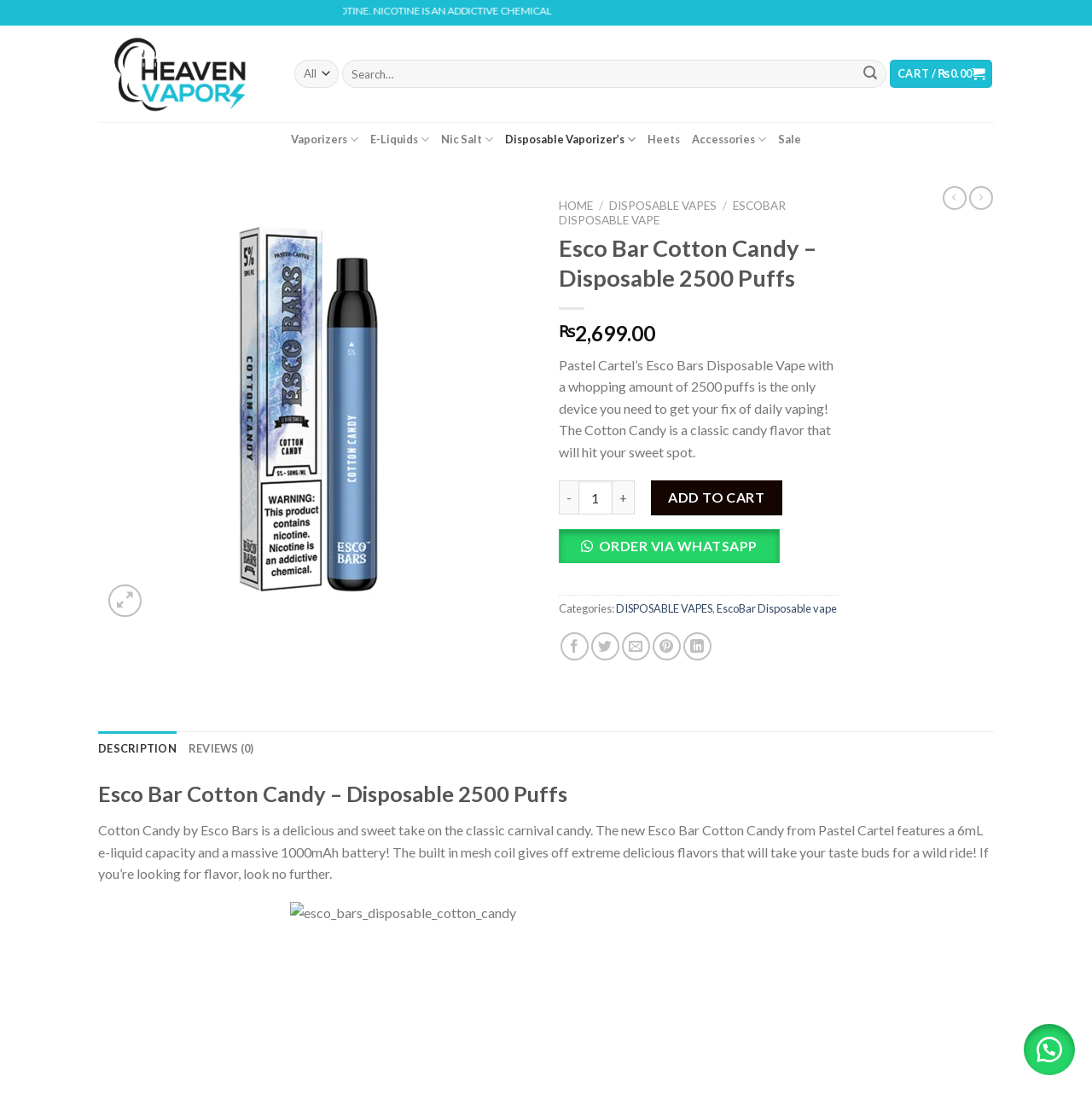Provide an in-depth caption for the elements present on the webpage.

This webpage is about the Esco Bar Cotton Candy, a disposable vape device with 2500 puffs. At the top, there is a warning message about the product containing nicotine. Below that, there is a HeavenVapors logo and a search bar with a submit button. On the top right, there is a cart icon with a price of ₨ 0.00.

The main navigation menu is located below the search bar, with links to various categories such as Vaporizers, E-Liquids, Nic Salt, Disposable Vaporizers, Heets, Accessories, and Sale. 

Below the navigation menu, there is a product description section. The product name, Esco Bar Cotton Candy – Disposable 2500 Puffs, is displayed prominently. The price, ₨ 2,699.00, is shown below the product name. A brief product description is provided, highlighting the device's features and flavor. 

There are buttons to adjust the product quantity, add to cart, and order via WhatsApp. The product categories, Disposable Vapes and EscoBar Disposable vape, are listed below. 

On the right side, there are social media sharing links, including Facebook, Twitter, Email, Pinterest, and LinkedIn. 

At the bottom of the page, there is a tab list with two tabs, Description and Reviews. The Description tab is selected by default, and it displays a detailed product description.